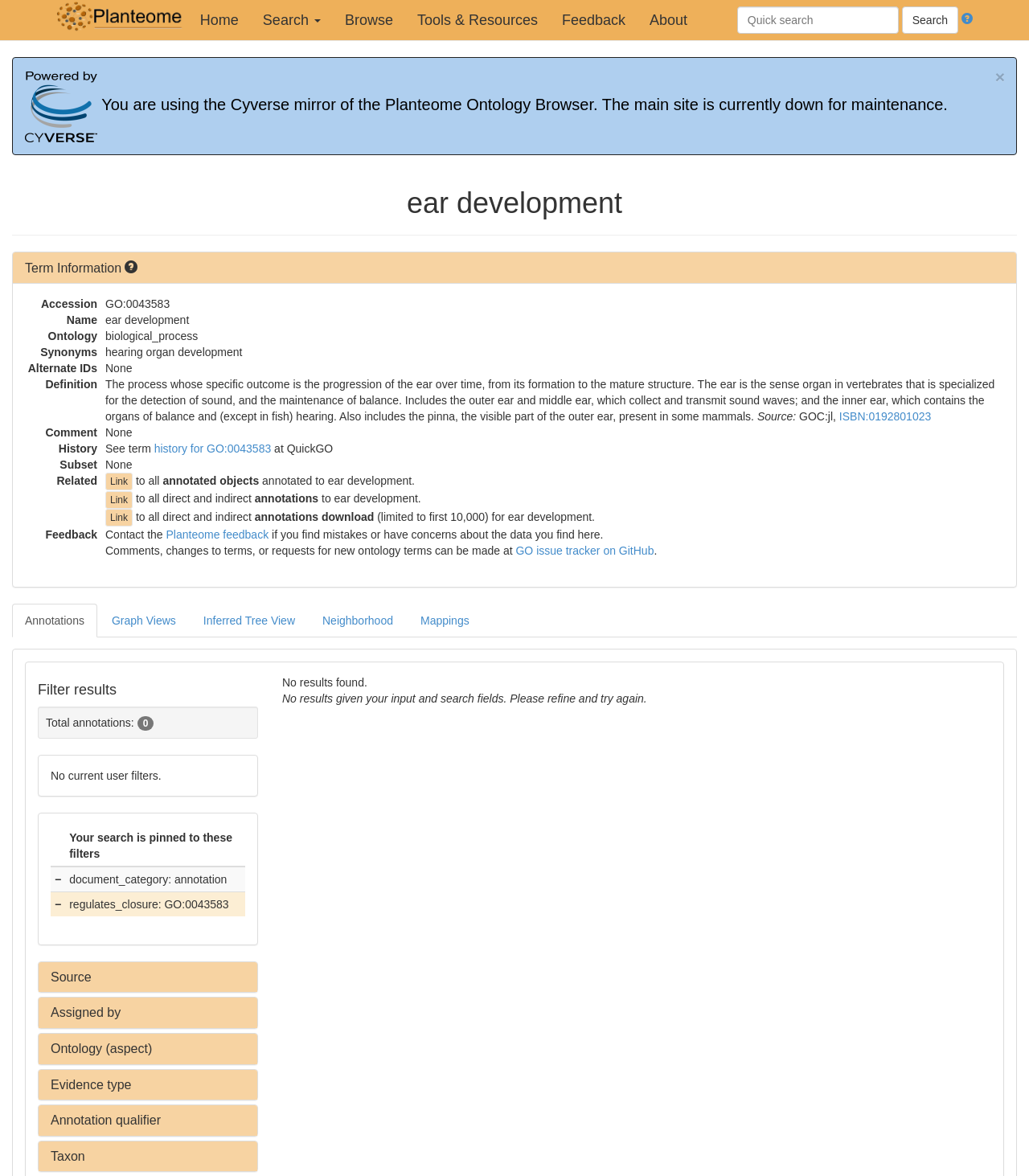Kindly respond to the following question with a single word or a brief phrase: 
Is there a comment for the term?

None